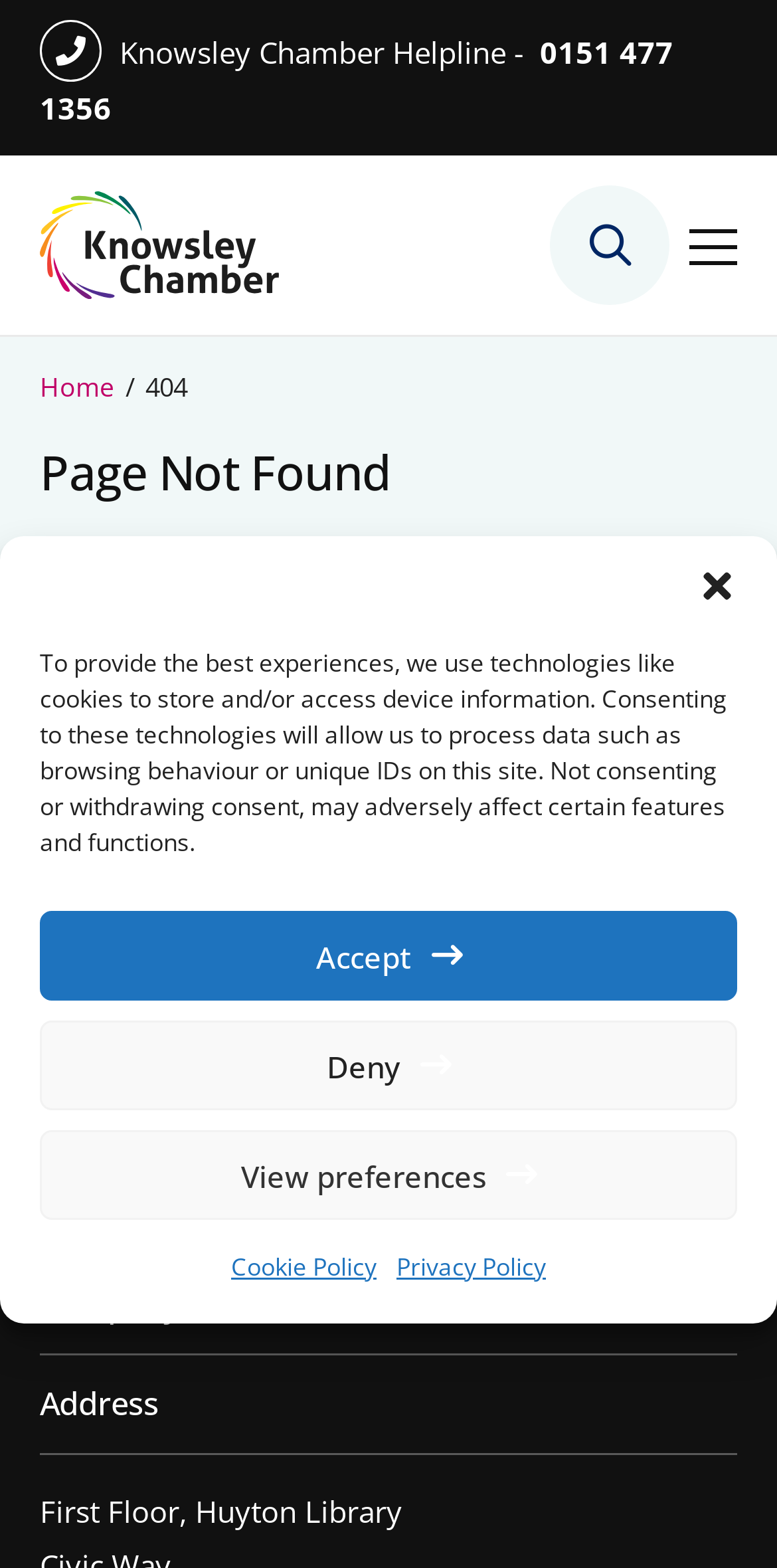Identify the bounding box coordinates of the region that should be clicked to execute the following instruction: "Visit SMM Panel Nedir ve Nasıl Çalışır".

None